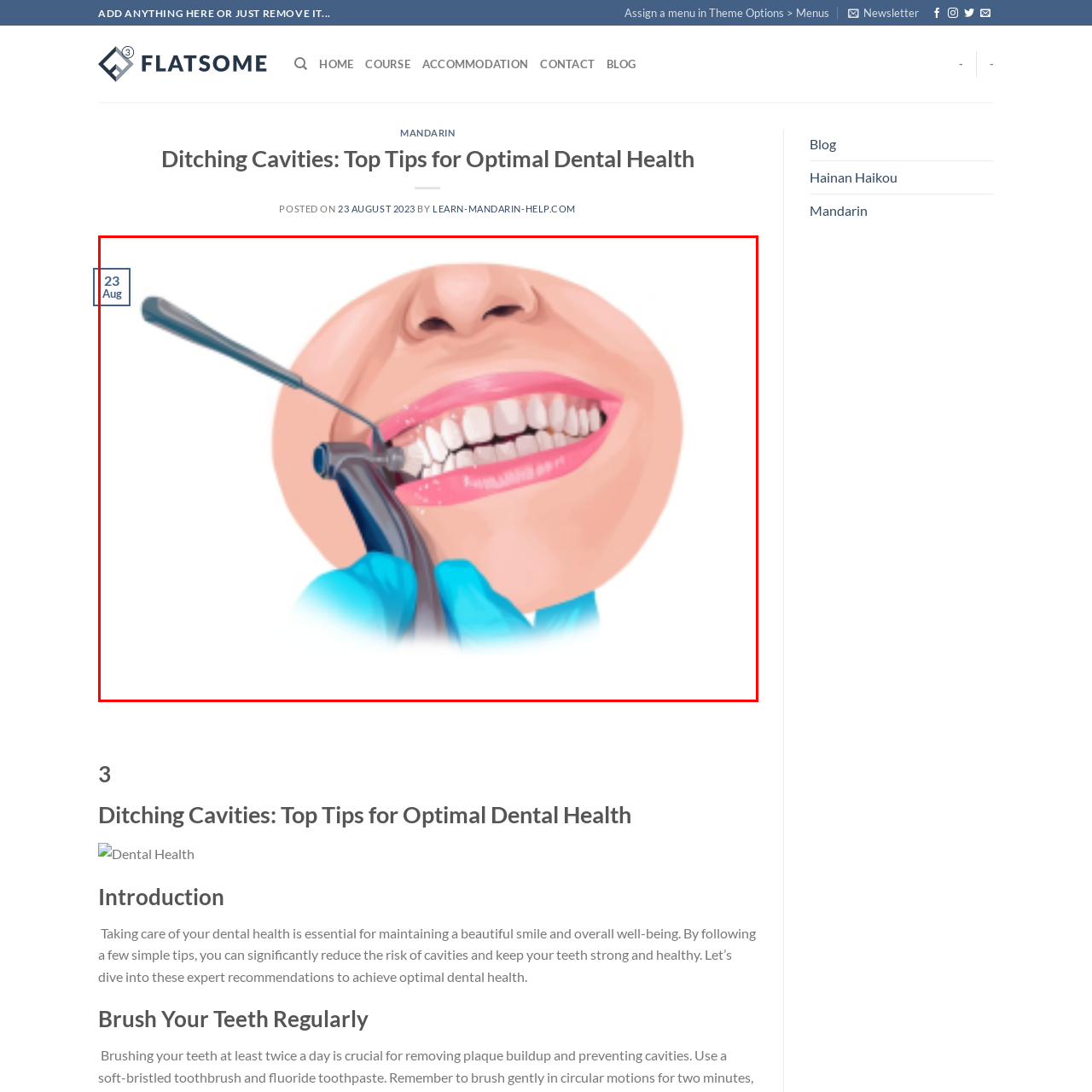Direct your attention to the image within the red bounding box and respond with a detailed answer to the following question, using the image as your reference: What is the dental professional using to examine or clean the teeth?

The caption states that the dental professional is shown using a dental tool to examine or clean the teeth, demonstrating a routine dental procedure, which implies that the tool is being used for a specific purpose in the context of dental care.